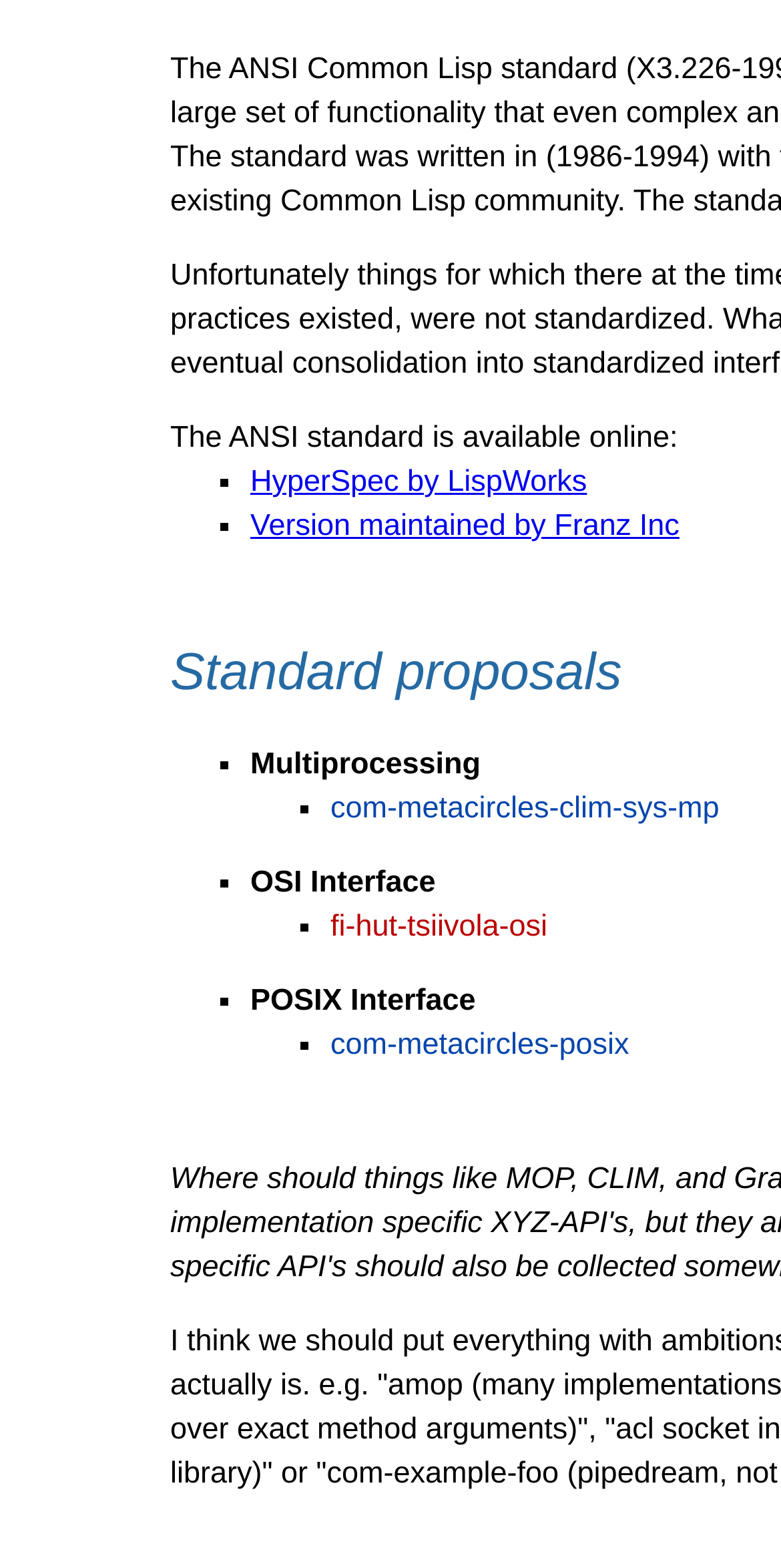Determine the bounding box for the described HTML element: "Version maintained by Franz Inc". Ensure the coordinates are four float numbers between 0 and 1 in the format [left, top, right, bottom].

[0.321, 0.325, 0.87, 0.346]